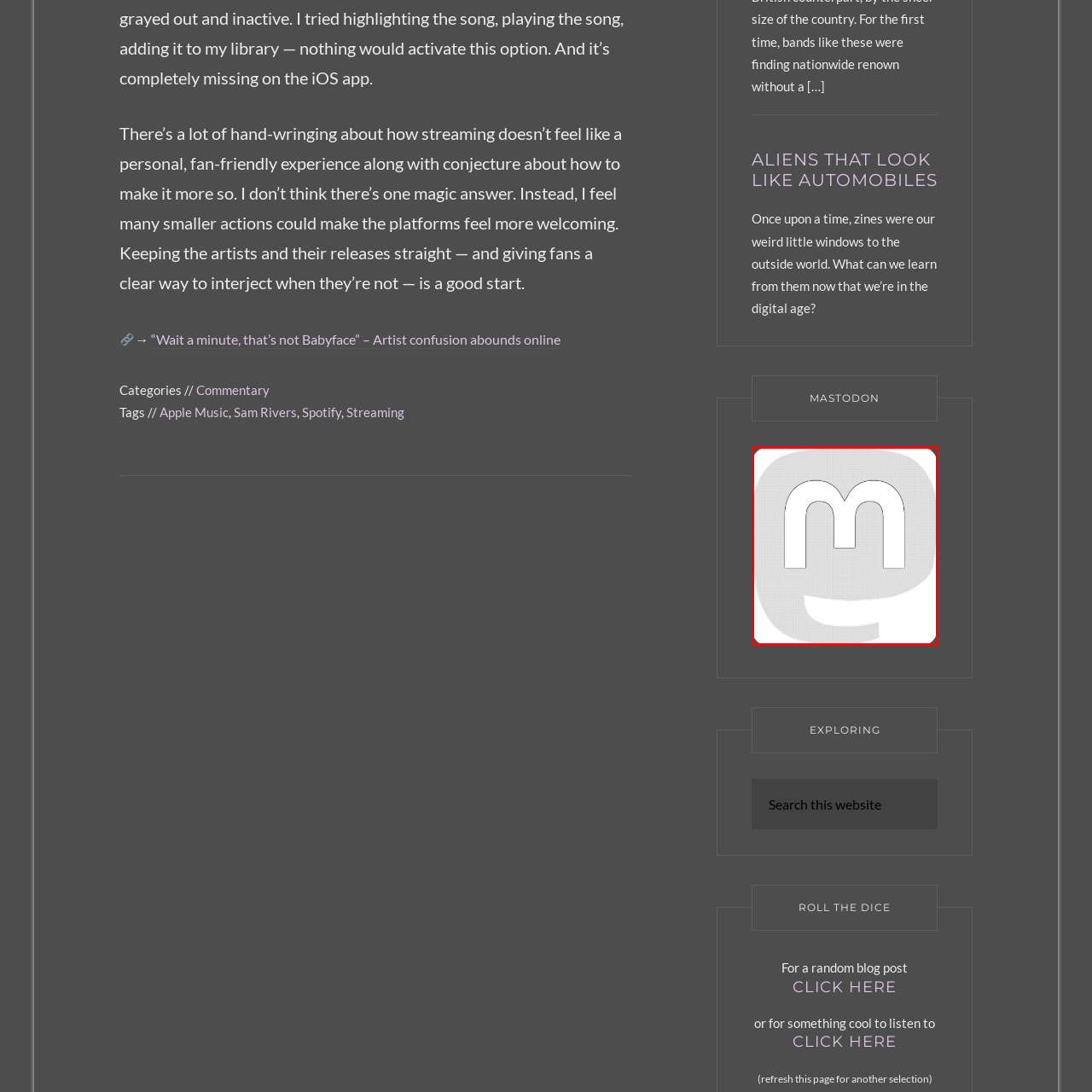What is the shape of the logo?
Please examine the image within the red bounding box and provide a comprehensive answer based on the visual details you observe.

The caption explicitly states that the logo features a stylized lowercase 'm', which is a distinctive design element of the Mastodon logo.